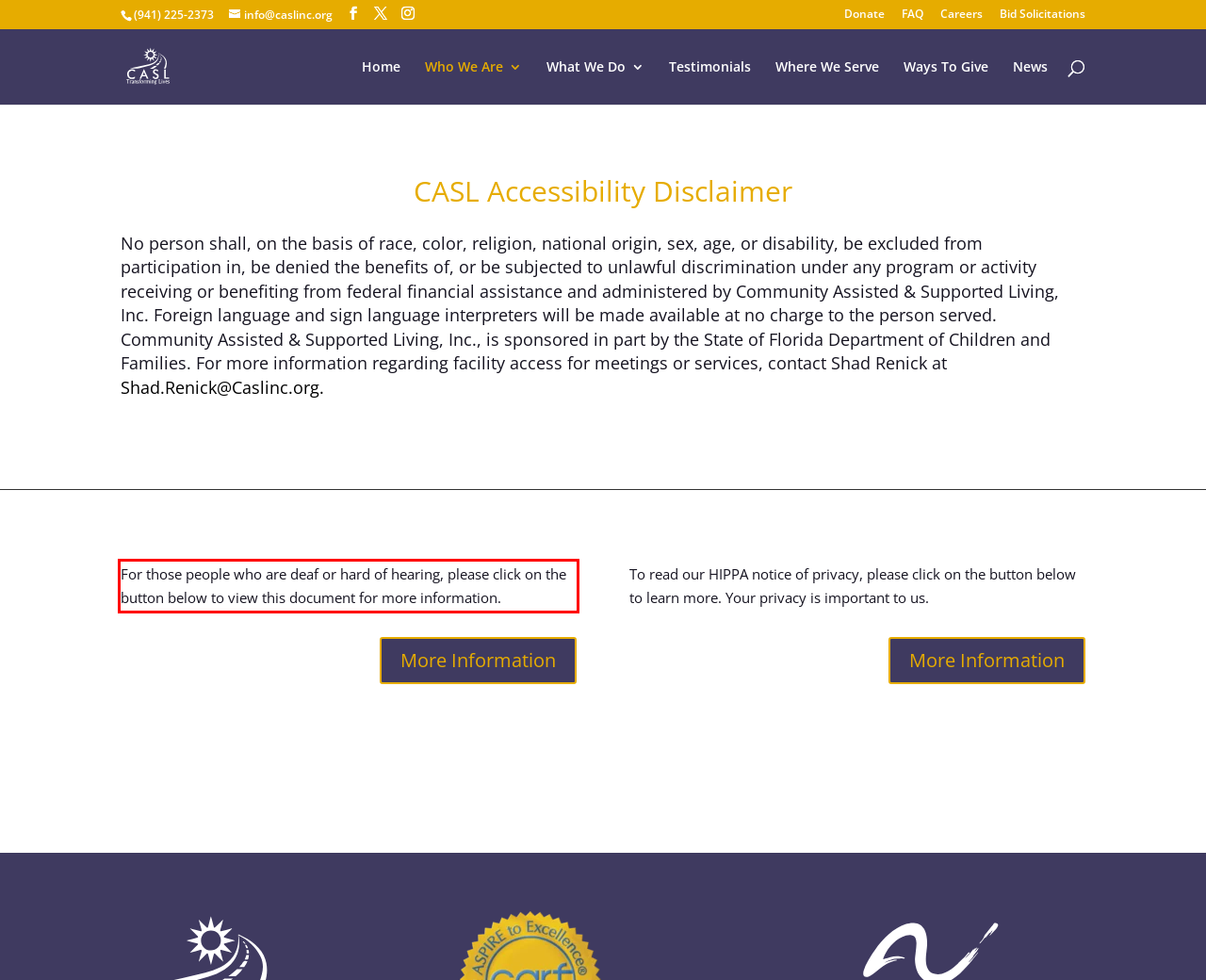Please identify and extract the text content from the UI element encased in a red bounding box on the provided webpage screenshot.

For those people who are deaf or hard of hearing, please click on the button below to view this document for more information.